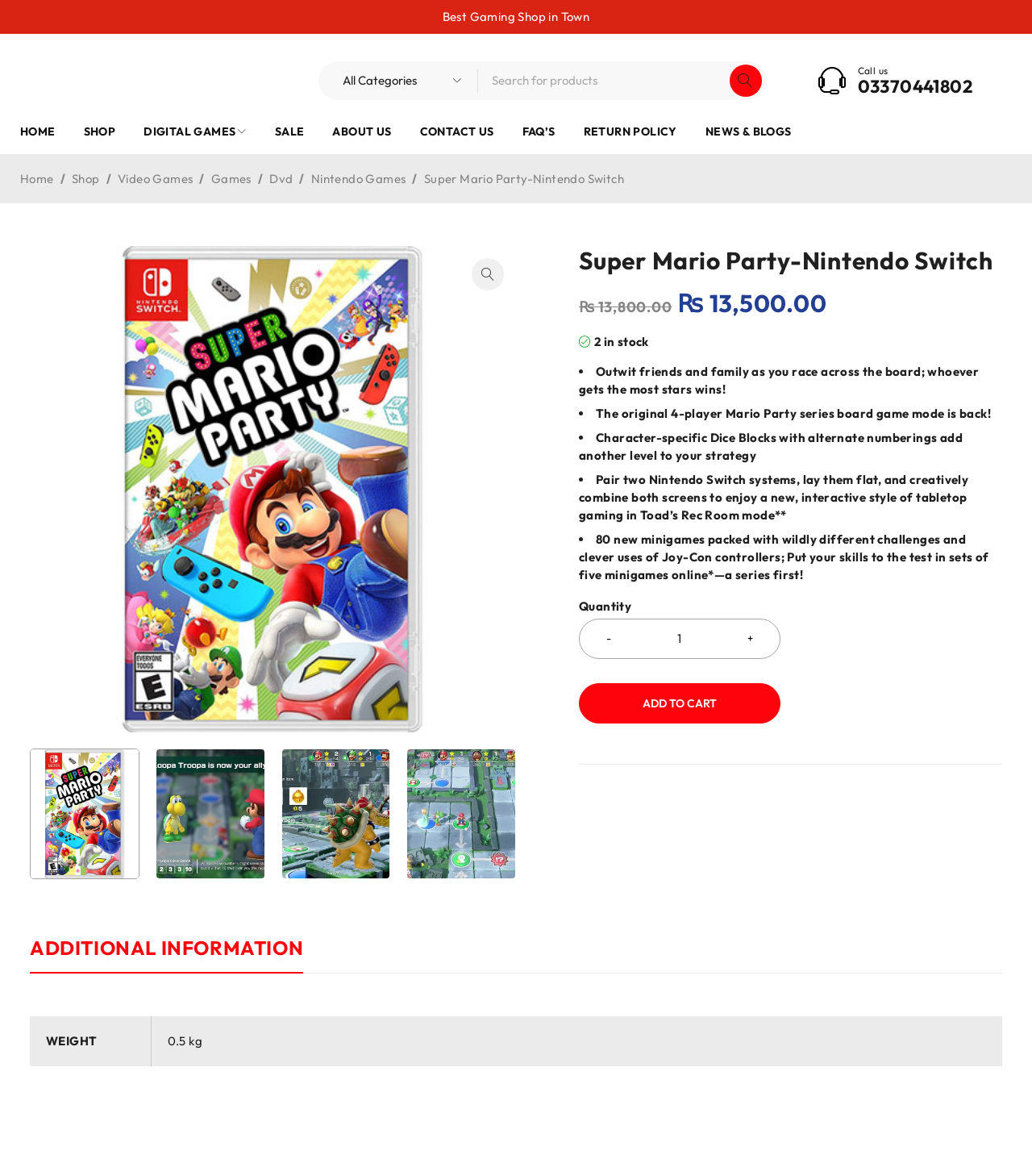Provide a single word or phrase answer to the question: 
How many items are in stock?

2